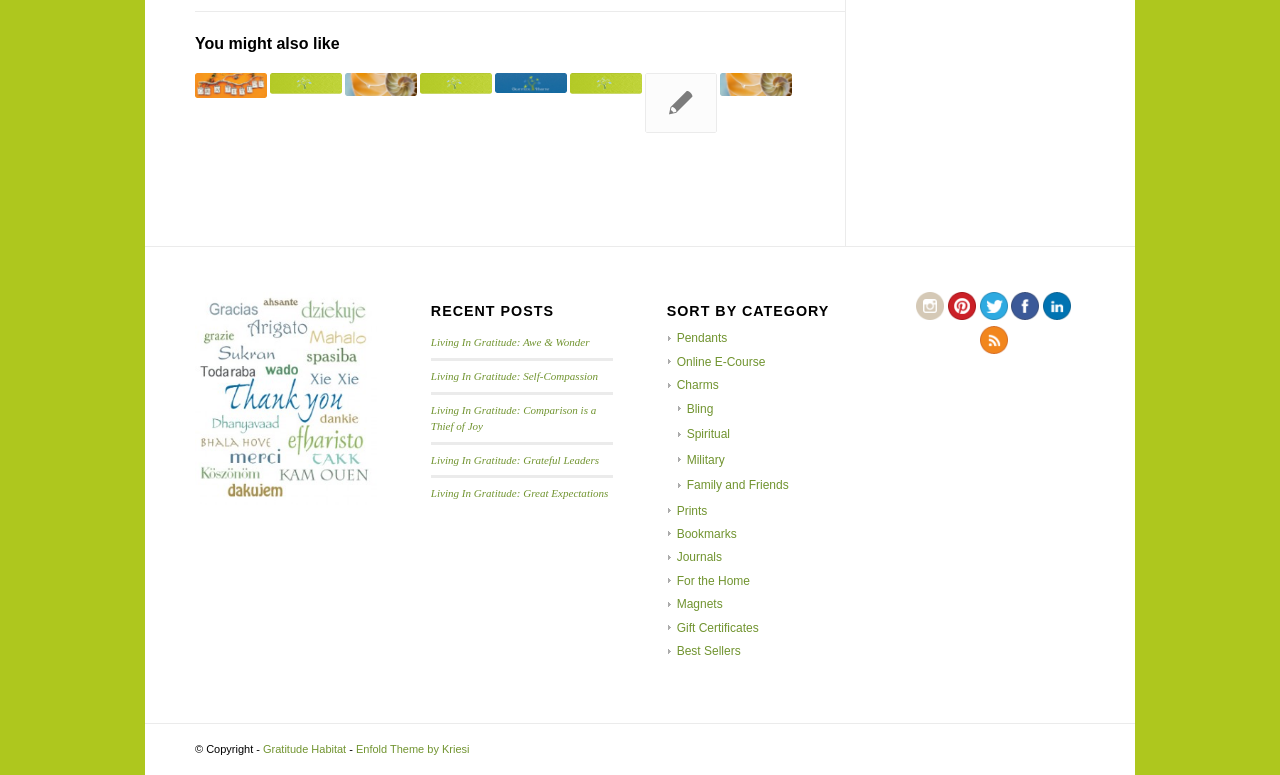Determine the bounding box coordinates of the region to click in order to accomplish the following instruction: "View 'RECENT POSTS'". Provide the coordinates as four float numbers between 0 and 1, specifically [left, top, right, bottom].

[0.337, 0.392, 0.479, 0.412]